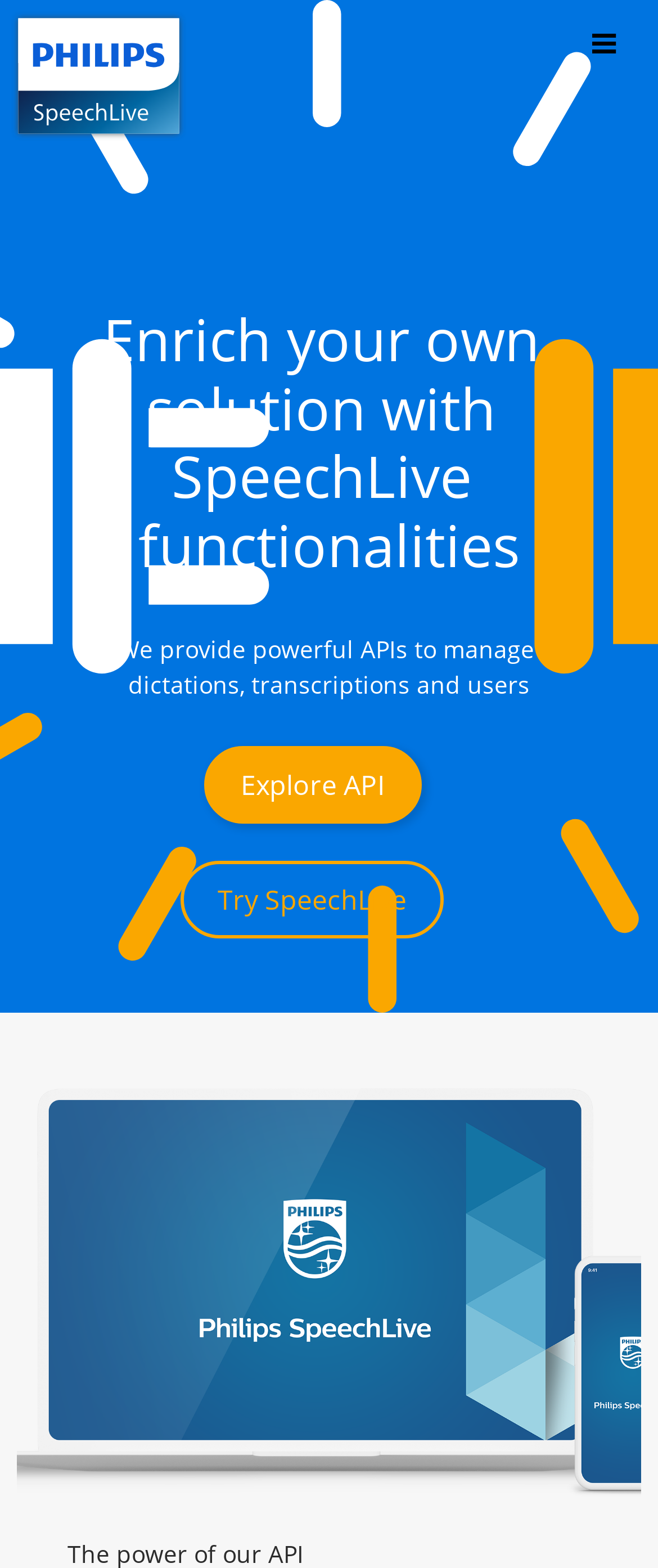Extract the bounding box coordinates of the UI element described by: "alt="Philips SpeechLive"". The coordinates should include four float numbers ranging from 0 to 1, e.g., [left, top, right, bottom].

[0.013, 0.005, 0.288, 0.091]